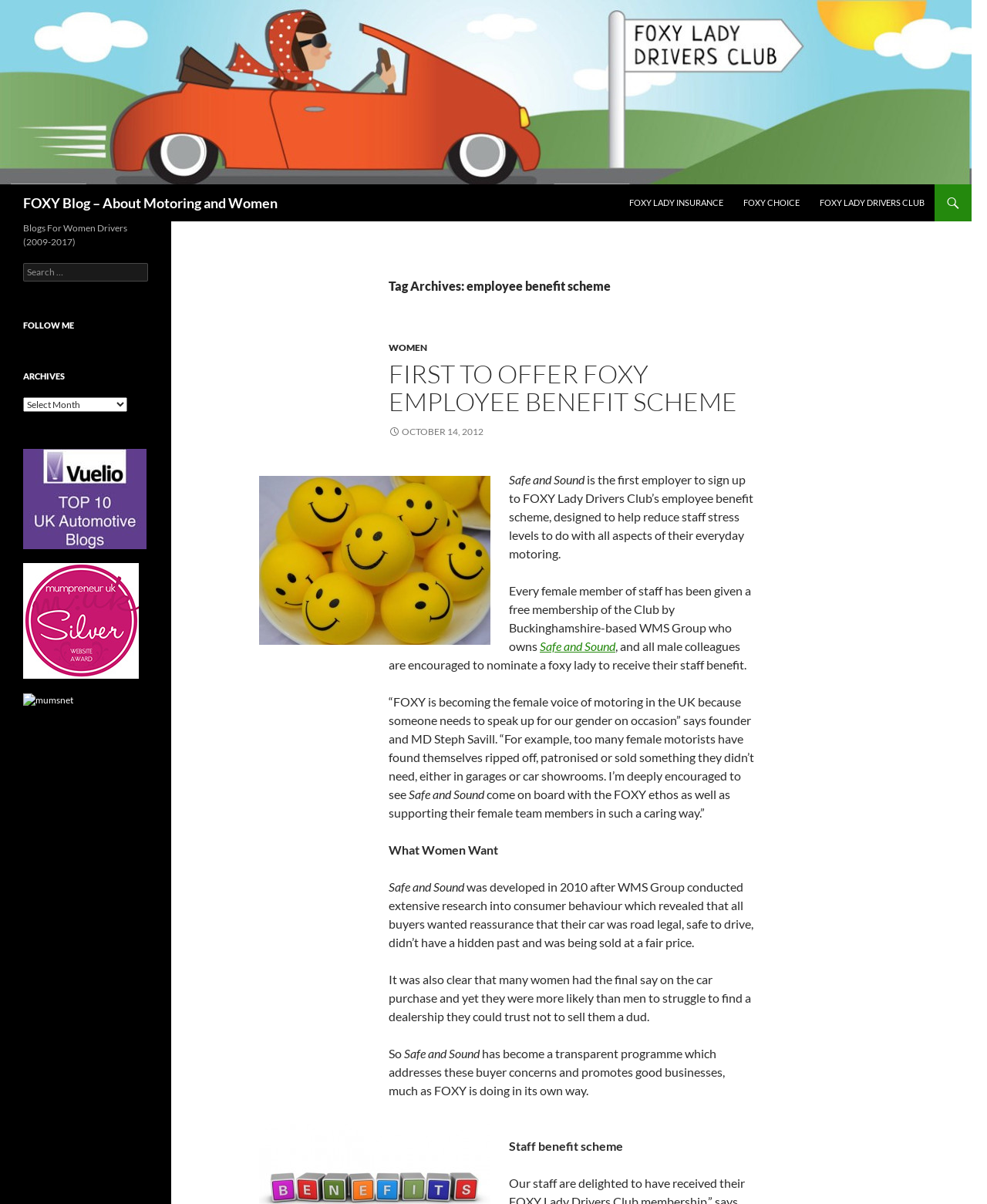What is the topic of the article?
Provide a well-explained and detailed answer to the question.

I found the answer by examining the heading element with the text 'Tag Archives: employee benefit scheme' which suggests that the article is about an employee benefit scheme, and also the content of the article which discusses FOXY Lady Drivers Club's employee benefit scheme.